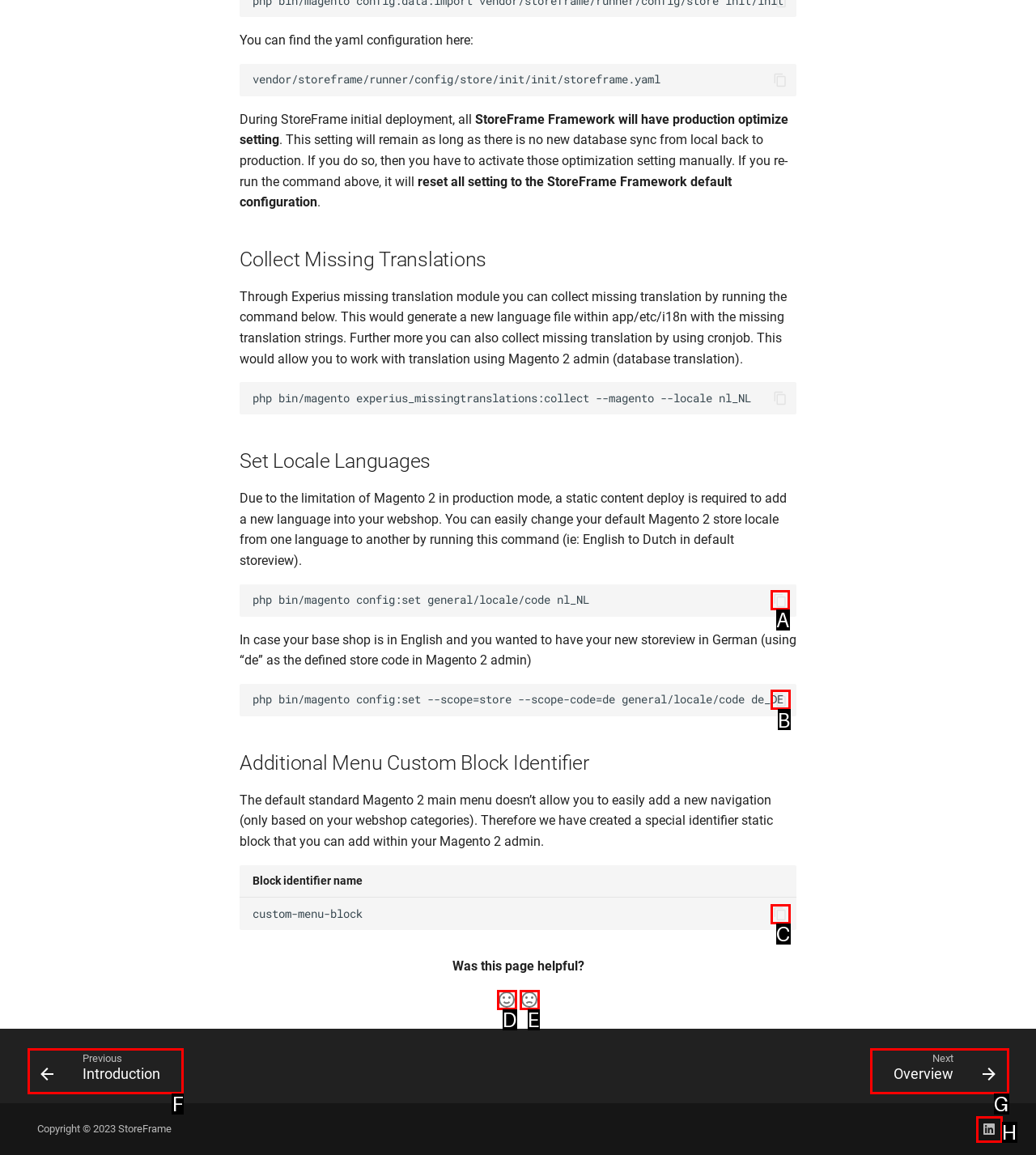What is the letter of the UI element you should click to Copy the command to set locale languages to clipboard? Provide the letter directly.

A